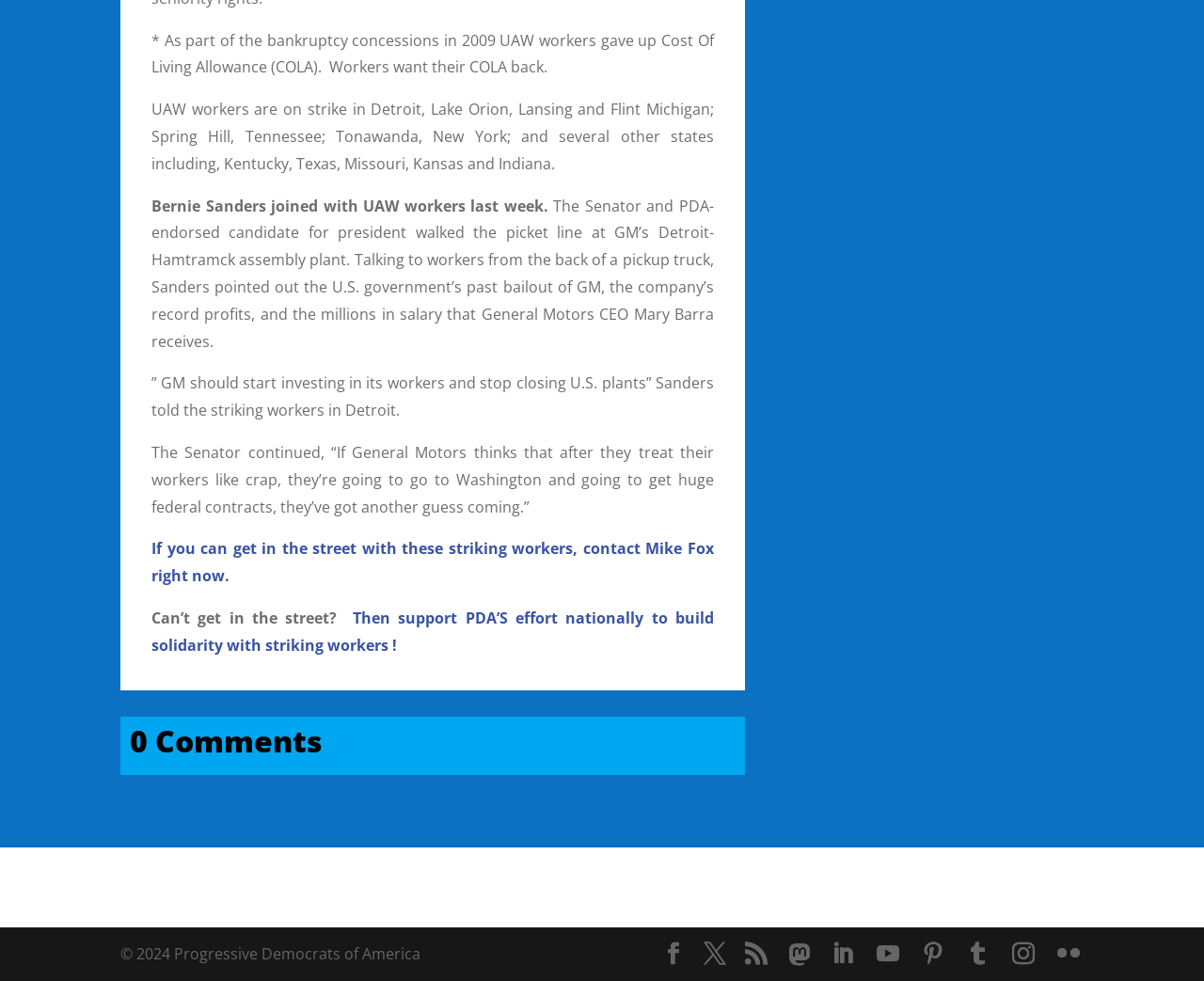Give a concise answer of one word or phrase to the question: 
What is the topic of the article?

UAW workers strike